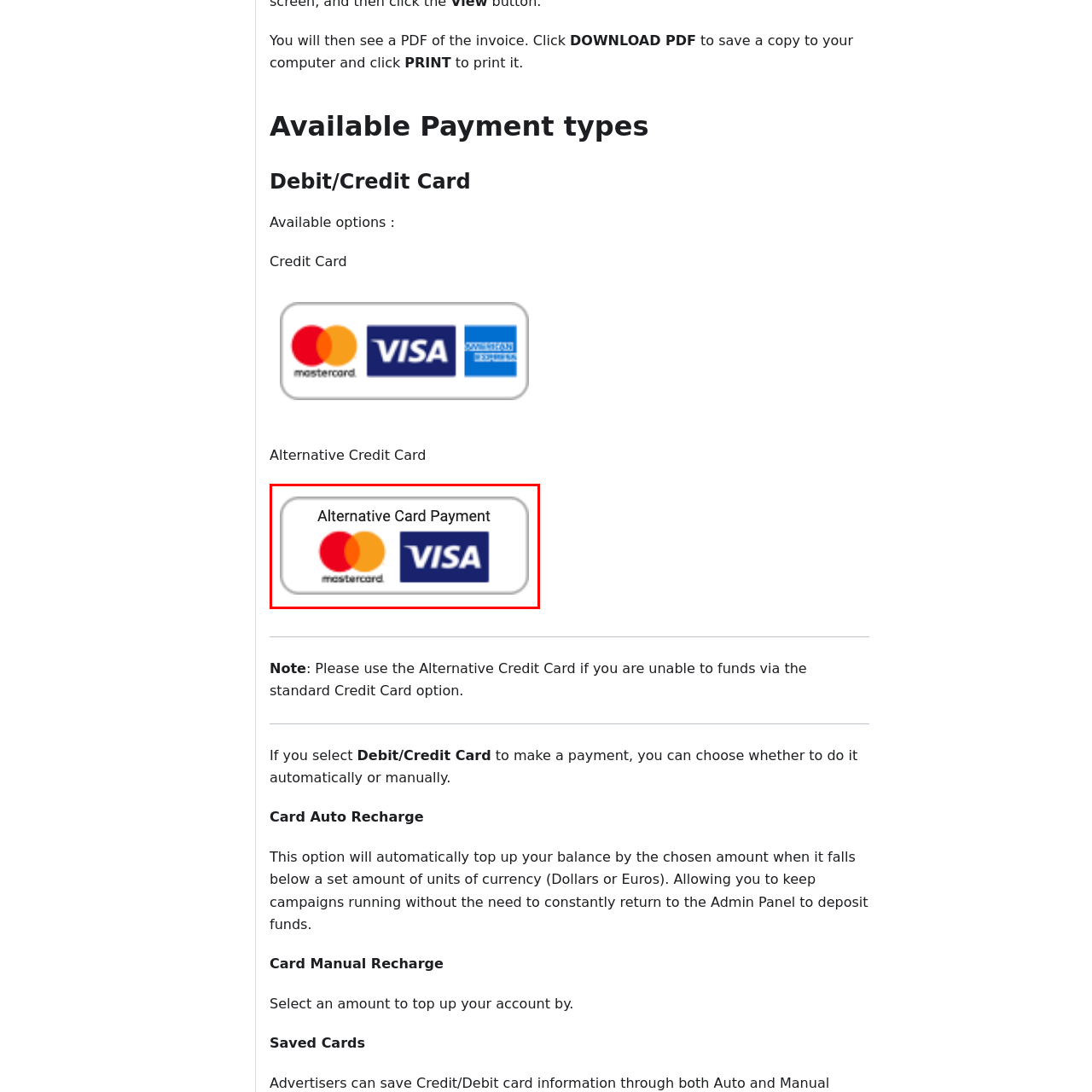Is the visual design of this payment option clear?
Look at the image framed by the red bounding box and provide an in-depth response.

The visual design is clear and straightforward, enhancing user accessibility while facilitating financial transactions.